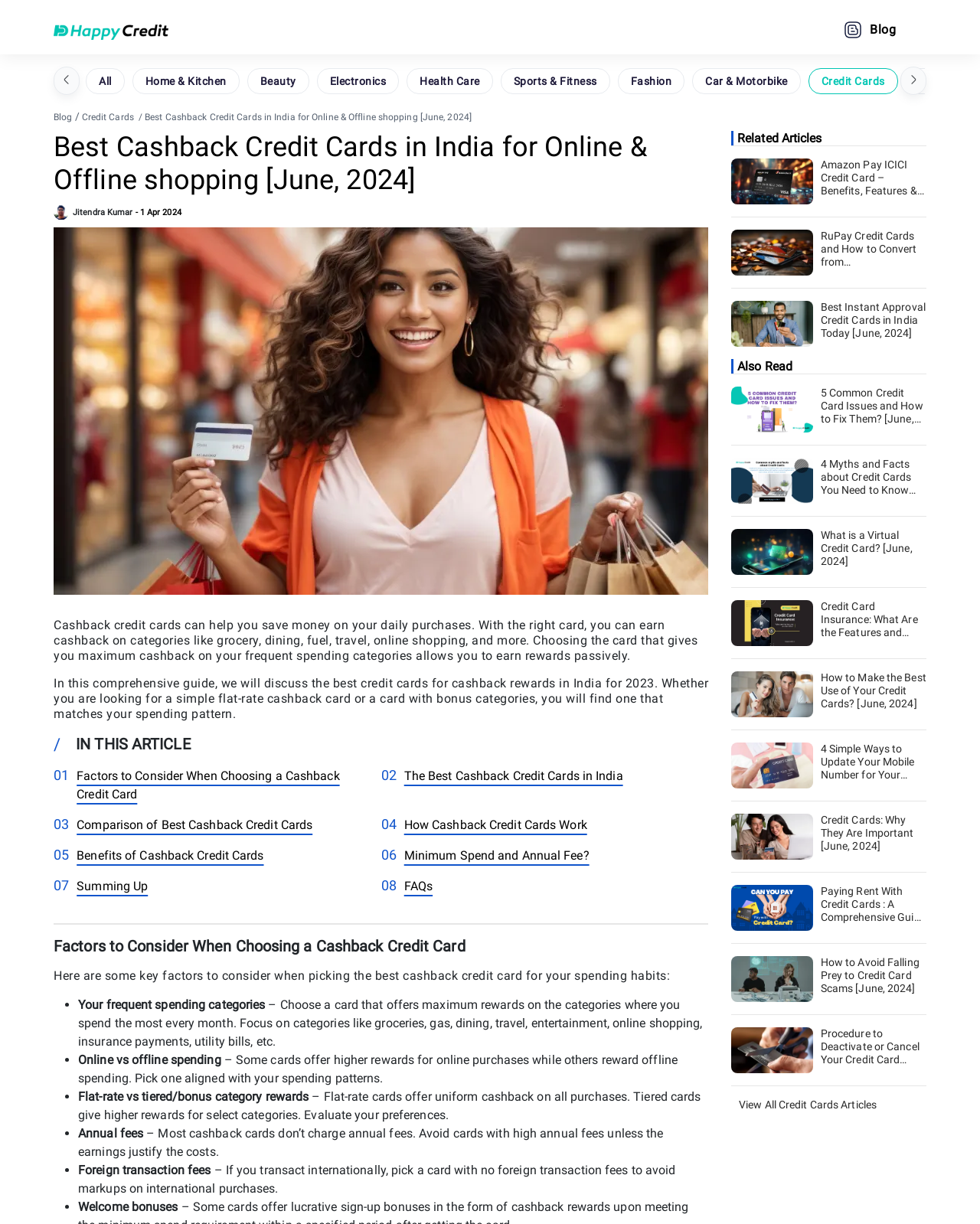Determine the bounding box for the UI element as described: "Sports & Fitness". The coordinates should be represented as four float numbers between 0 and 1, formatted as [left, top, right, bottom].

[0.511, 0.055, 0.622, 0.077]